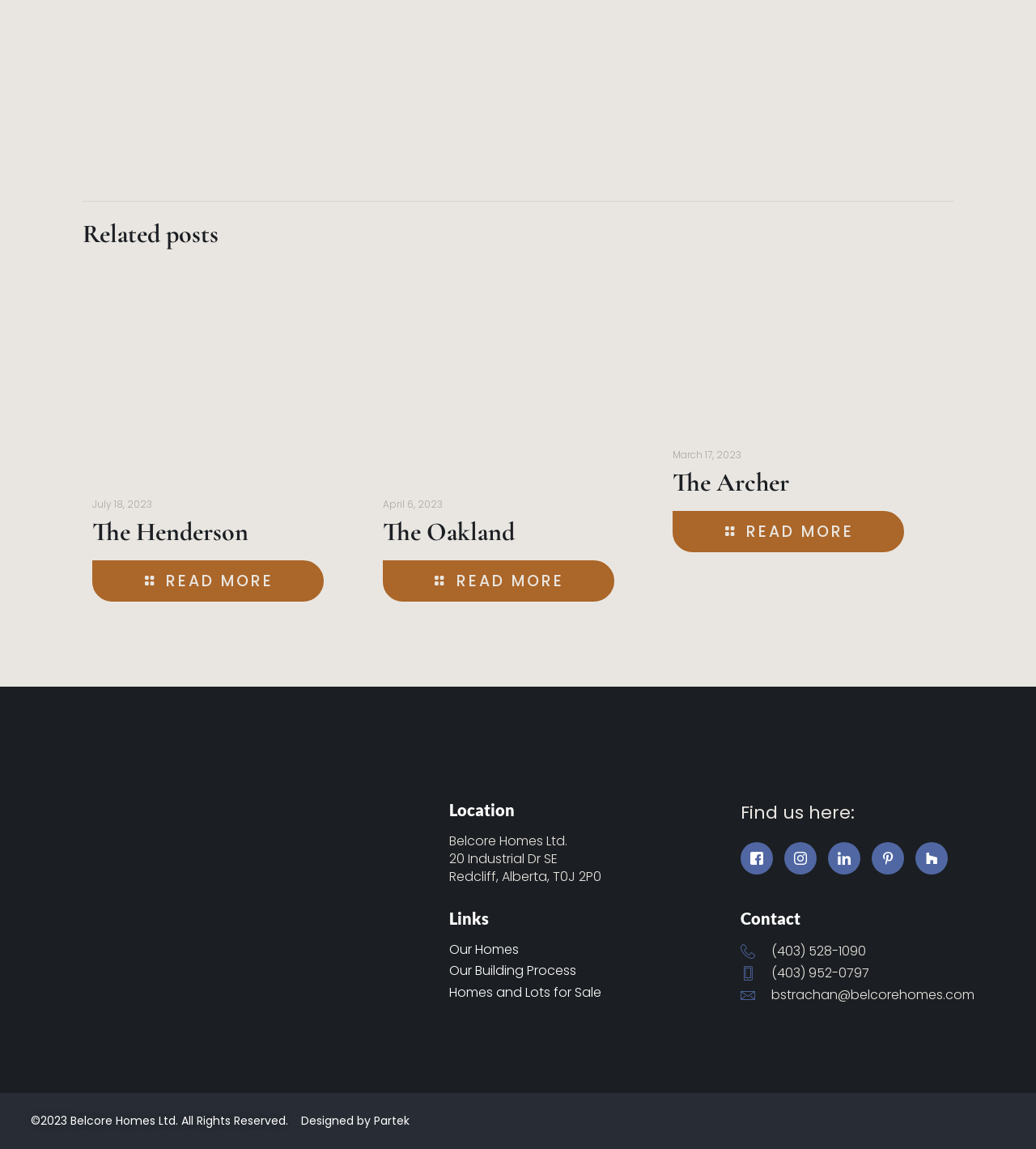Identify the bounding box of the HTML element described as: "Our Building Process".

[0.434, 0.837, 0.556, 0.856]